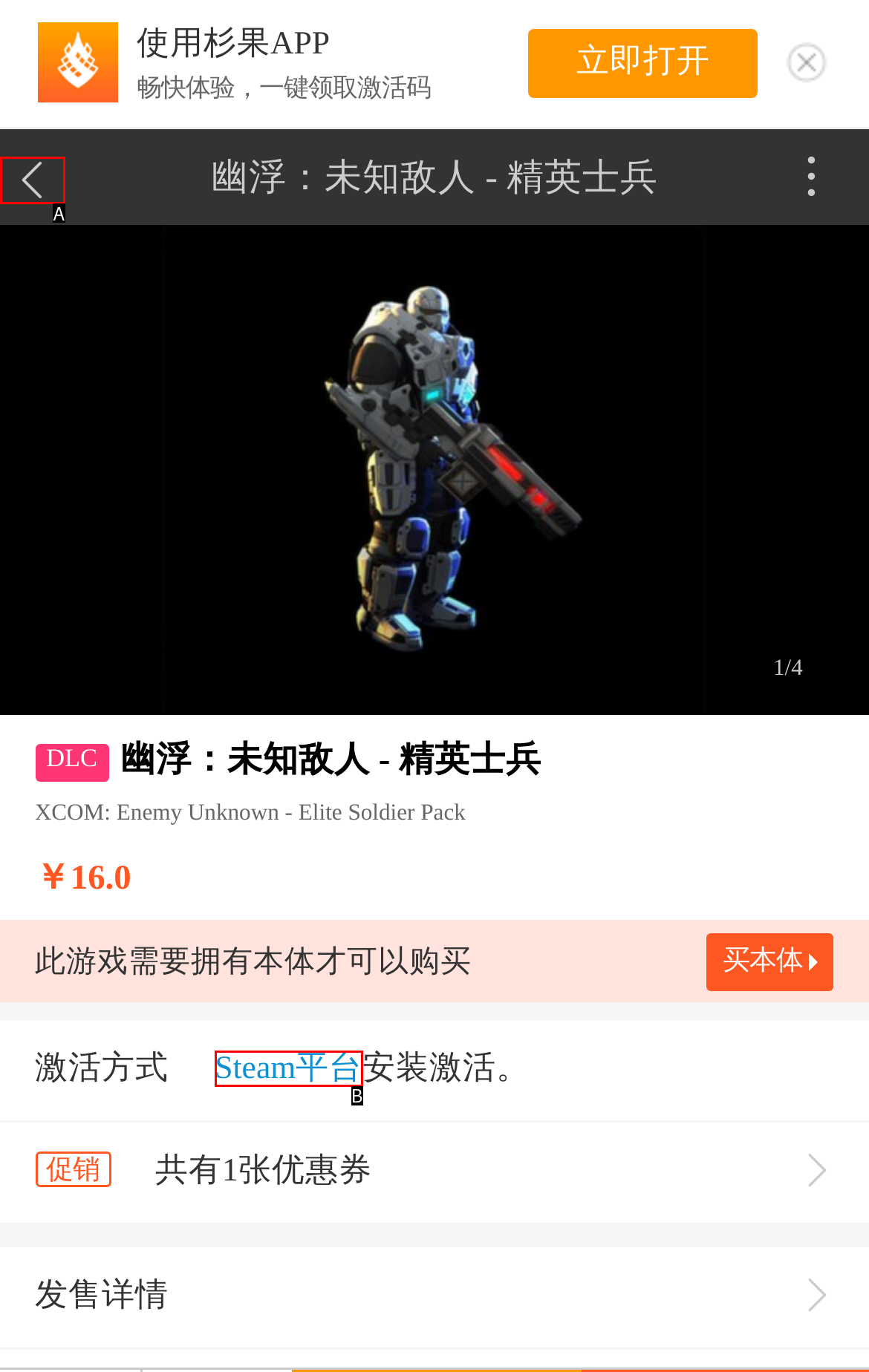Identify the HTML element that corresponds to the description: Steam平台
Provide the letter of the matching option from the given choices directly.

B